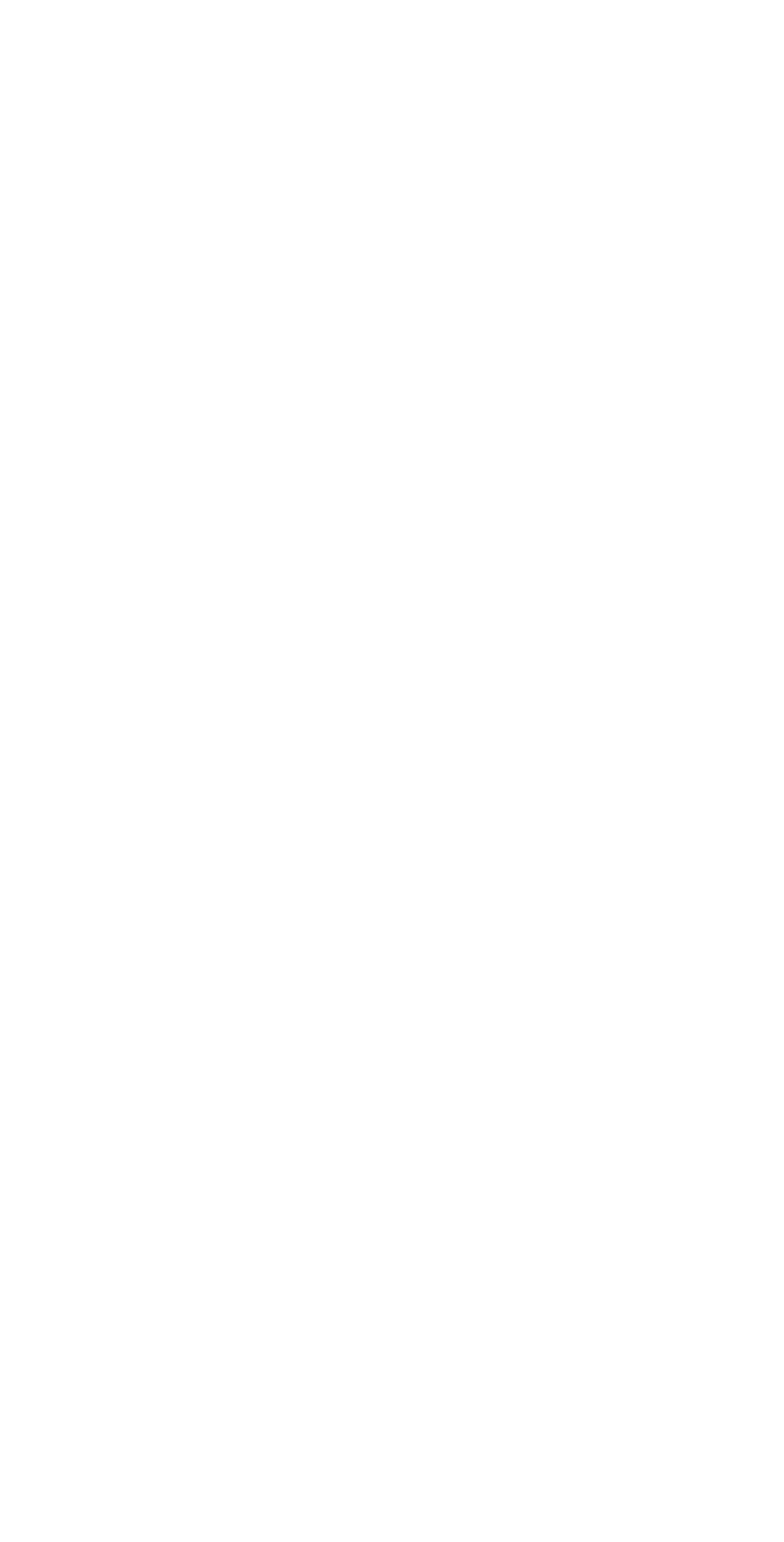Answer succinctly with a single word or phrase:
Who are the creators of the project?

Devin Becker, Corey Oglesby, and Lauren Westerfield